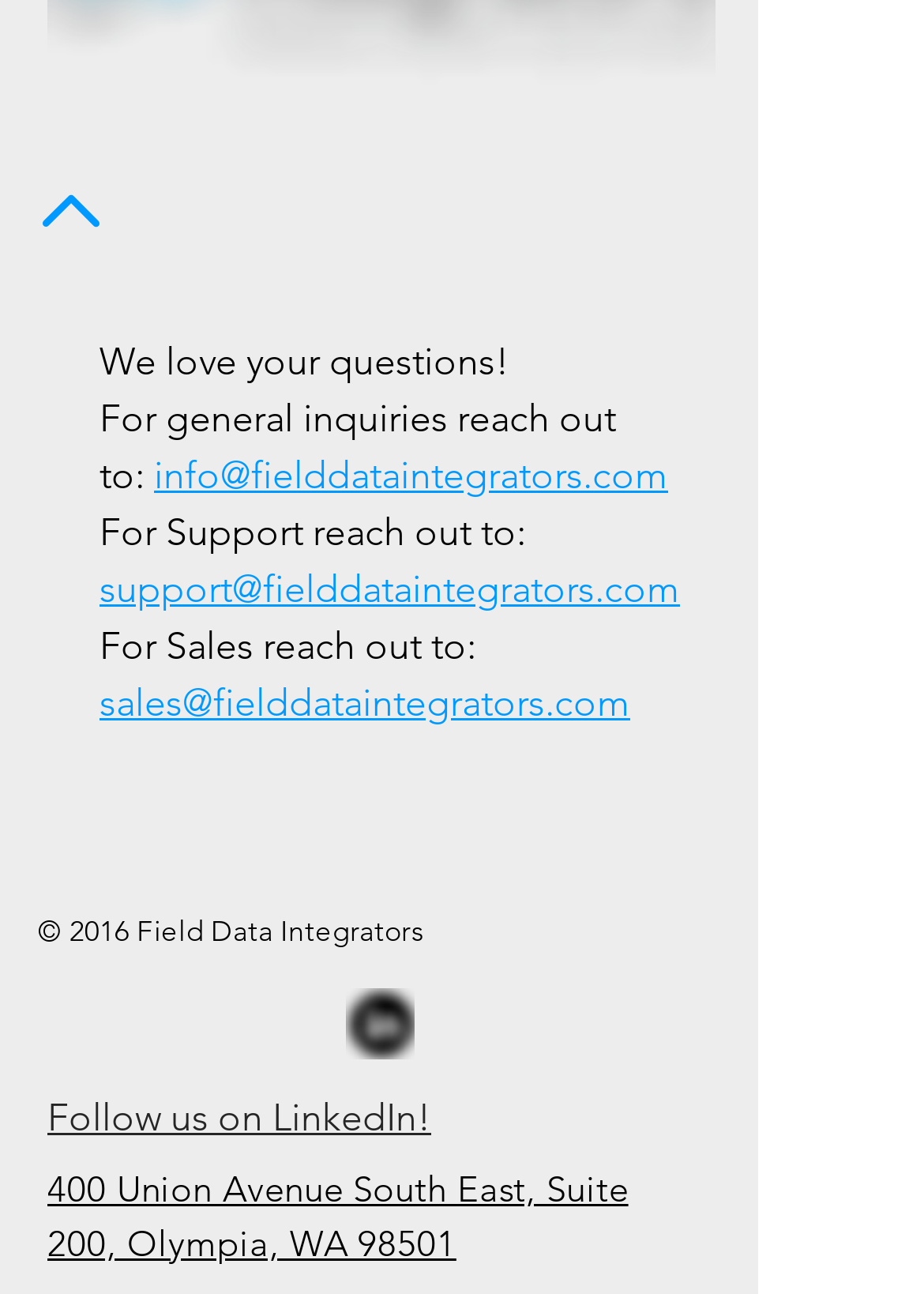What is the email for general inquiries?
Please elaborate on the answer to the question with detailed information.

The email for general inquiries can be found in the section 'For general inquiries reach out to:' which is located in the middle of the webpage. The email is a link element with the text 'info@fielddataintegrators.com'.